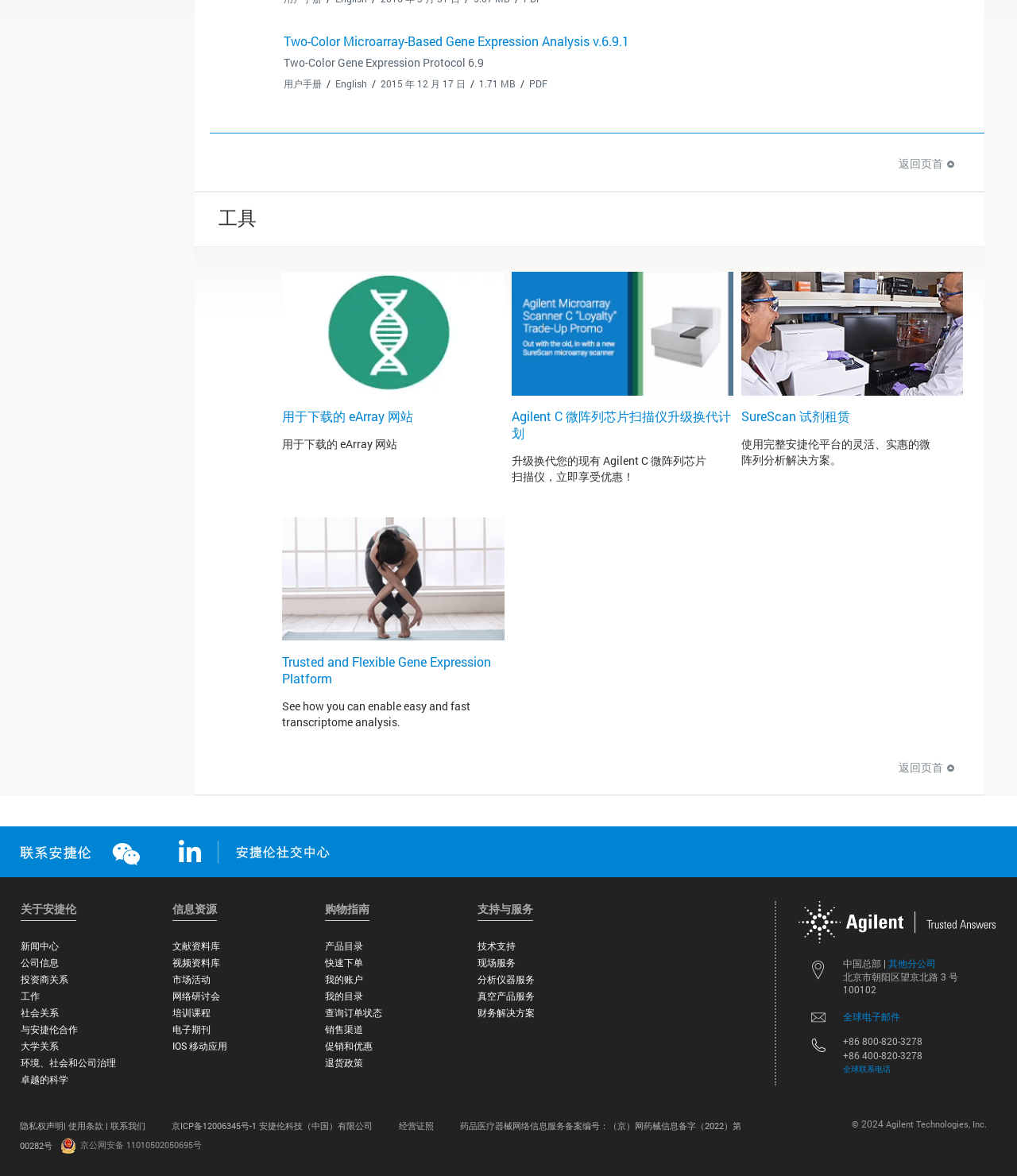Respond to the following query with just one word or a short phrase: 
What is the title of the webpage?

Two-Color Microarray-Based Gene Expression Analysis v.6.9.1